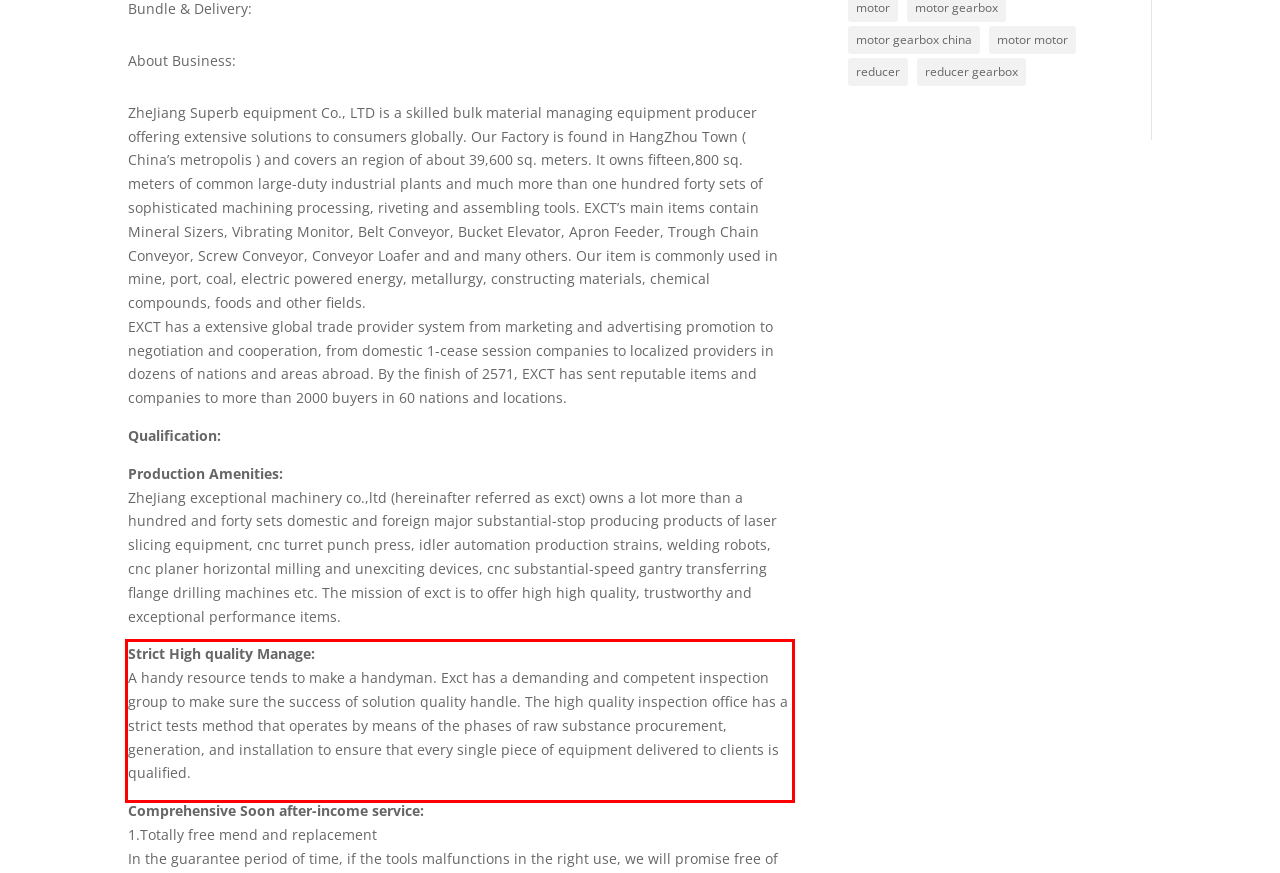The screenshot you have been given contains a UI element surrounded by a red rectangle. Use OCR to read and extract the text inside this red rectangle.

Strict High quality Manage: A handy resource tends to make a handyman. Exct has a demanding and competent inspection group to make sure the success of solution quality handle. The high quality inspection office has a strict tests method that operates by means of the phases of raw substance procurement, generation, and installation to ensure that every single piece of equipment delivered to clients is qualified.